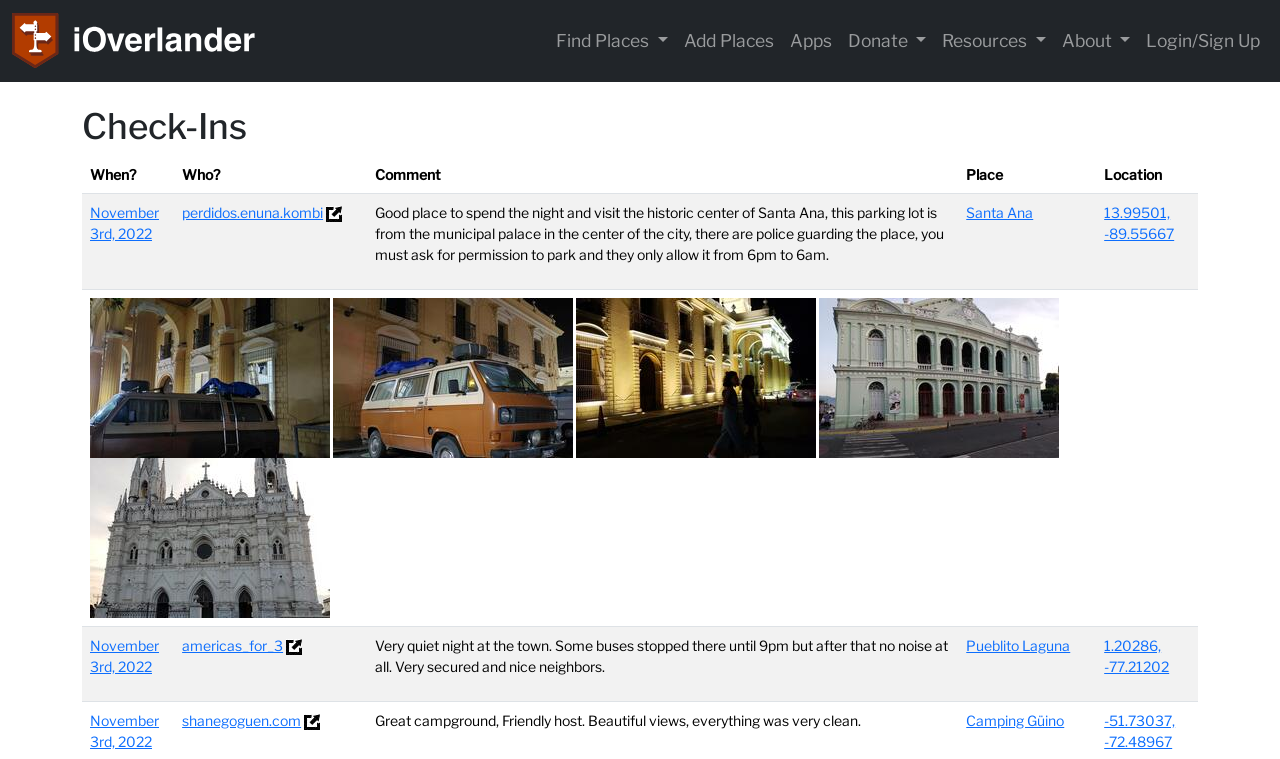What is the purpose of the 'Resources' button?
Answer the question with a single word or phrase derived from the image.

To access additional resources